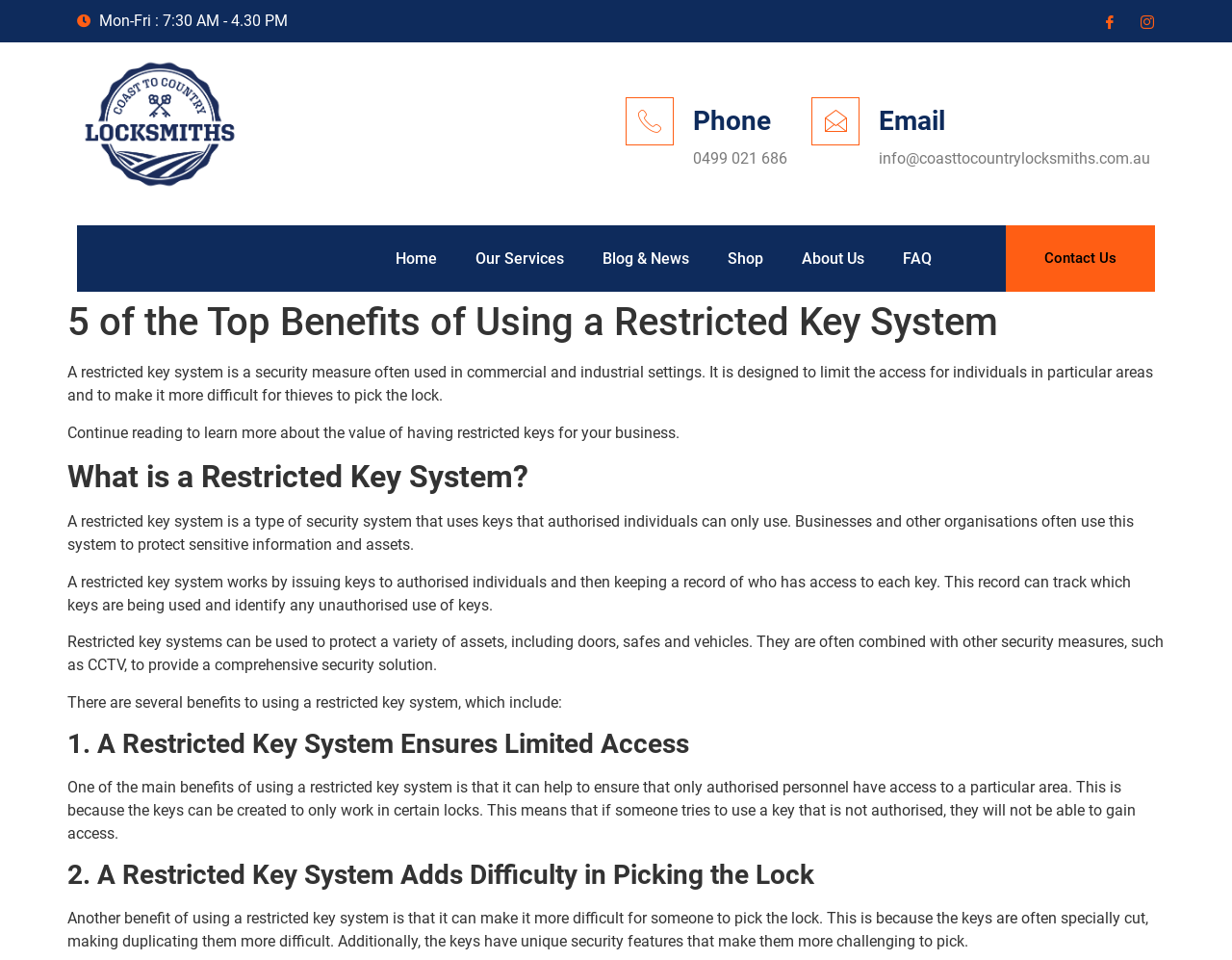Please find the bounding box coordinates of the element that needs to be clicked to perform the following instruction: "Read the blog and news". The bounding box coordinates should be four float numbers between 0 and 1, represented as [left, top, right, bottom].

[0.473, 0.246, 0.575, 0.293]